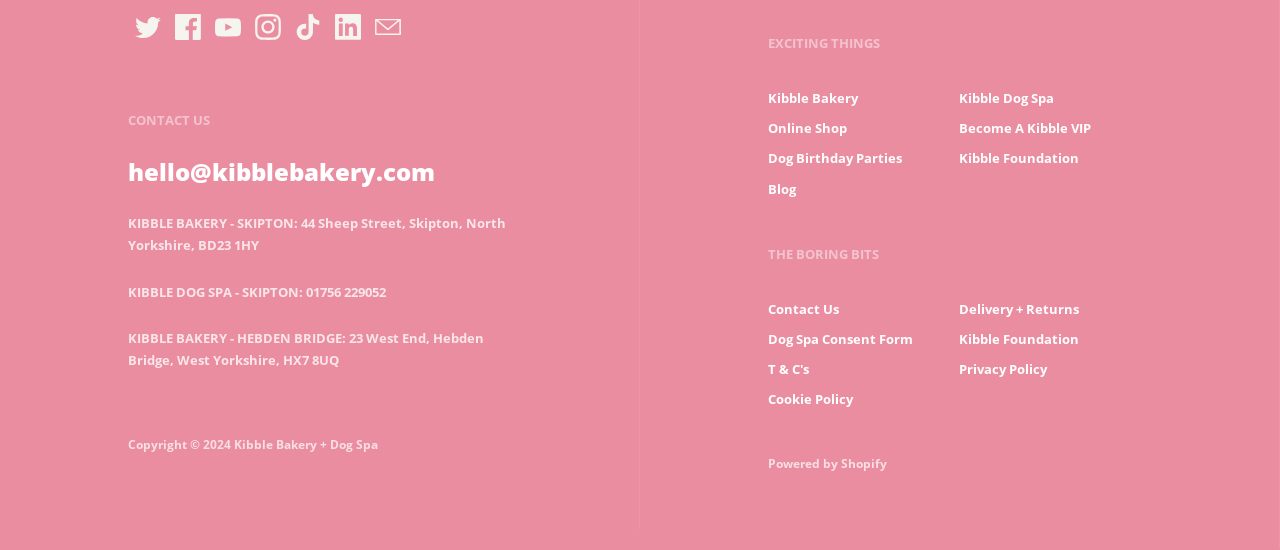Please specify the bounding box coordinates of the clickable region necessary for completing the following instruction: "Learn about Kibble Bakery". The coordinates must consist of four float numbers between 0 and 1, i.e., [left, top, right, bottom].

[0.6, 0.162, 0.67, 0.195]